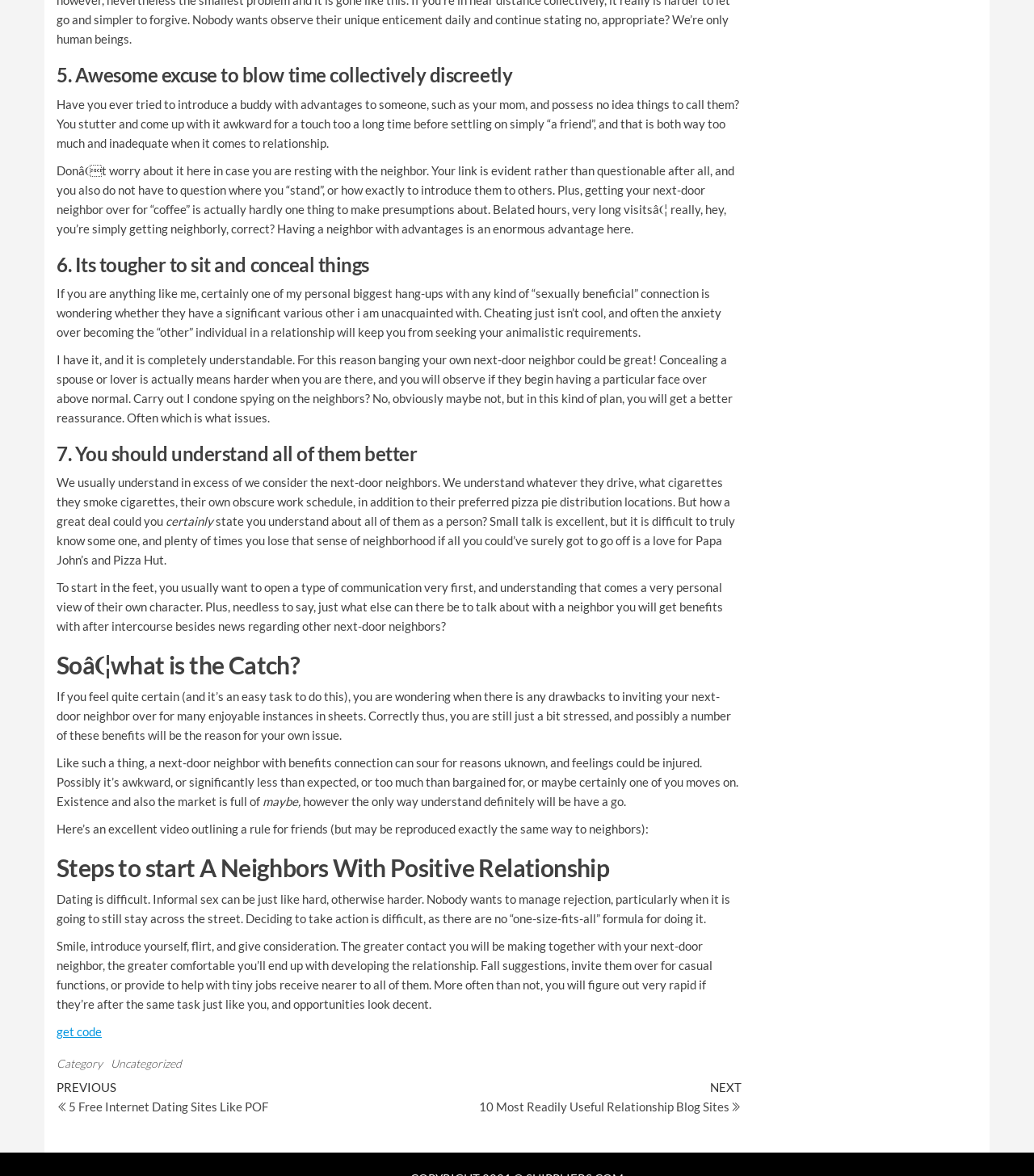What is the main topic of this article?
We need a detailed and meticulous answer to the question.

The article discusses the advantages of having a 'neighbors with benefits' relationship, including the convenience of proximity, the ease of introducing them to others, and the ability to get to know them better. The article also provides tips on how to start such a relationship.